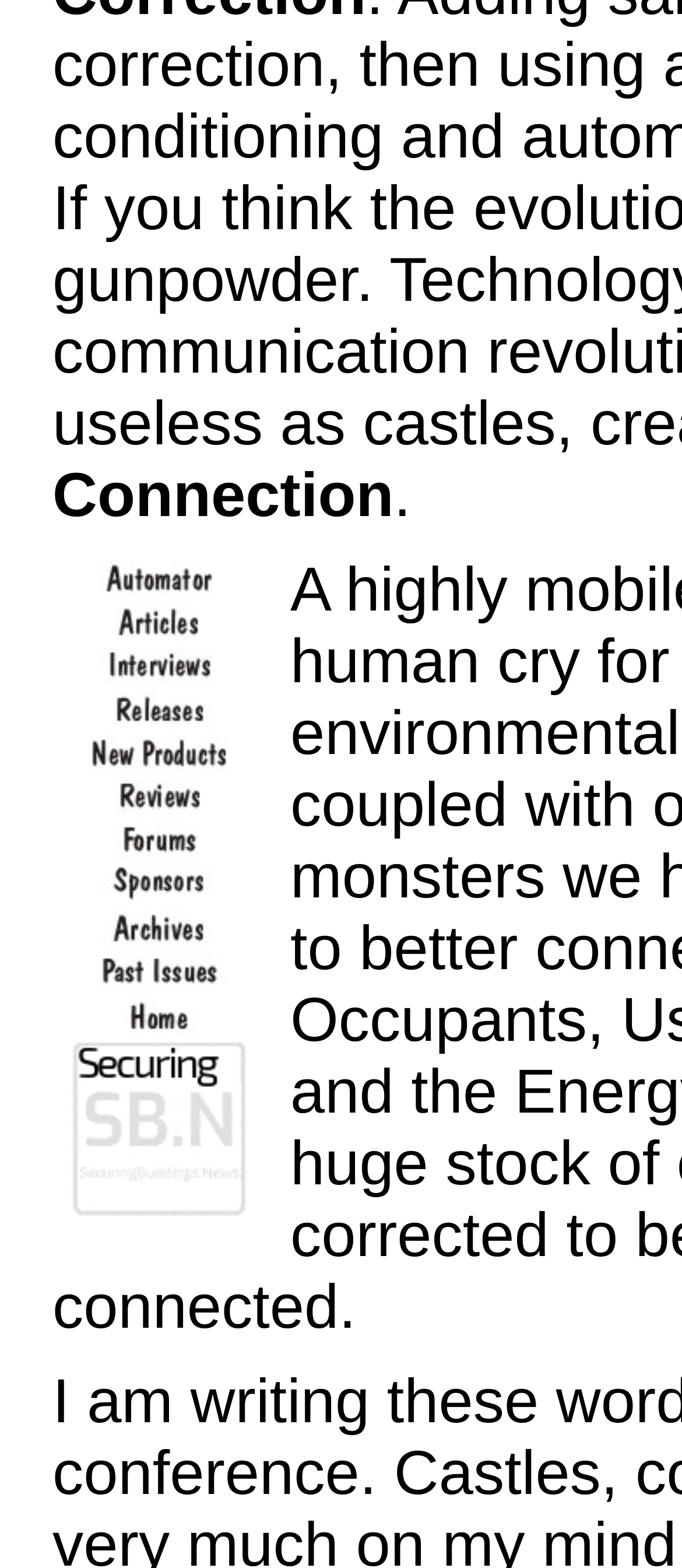Given the description of the UI element: "alt="Reviews"", predict the bounding box coordinates in the form of [left, top, right, bottom], with each value being a float between 0 and 1.

[0.046, 0.505, 0.418, 0.524]